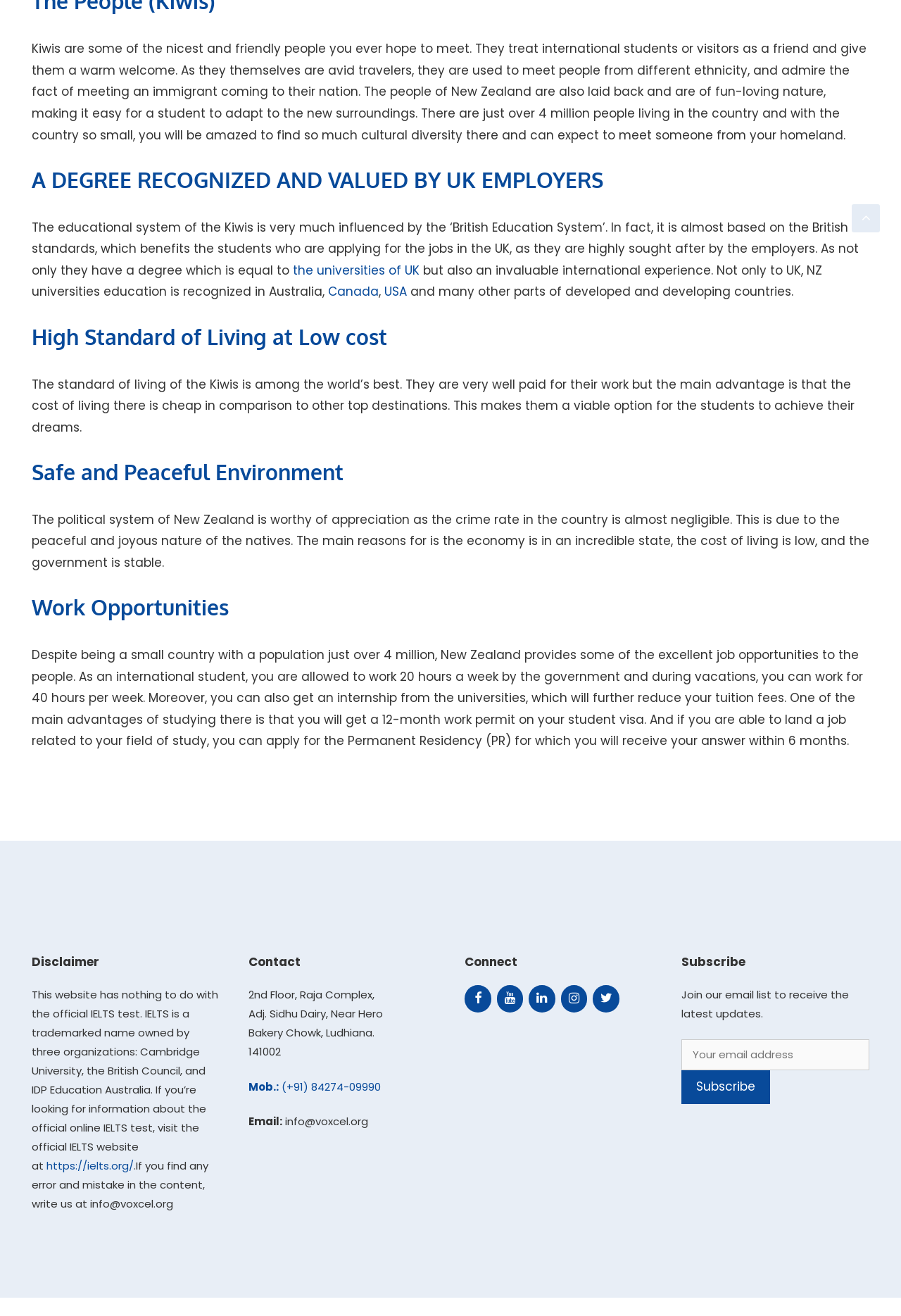What is the benefit of studying in New Zealand for UK job seekers?
Respond to the question with a well-detailed and thorough answer.

The webpage states that the educational system of New Zealand is influenced by the British Education System, which benefits students who are applying for jobs in the UK, as they are highly sought after by employers.